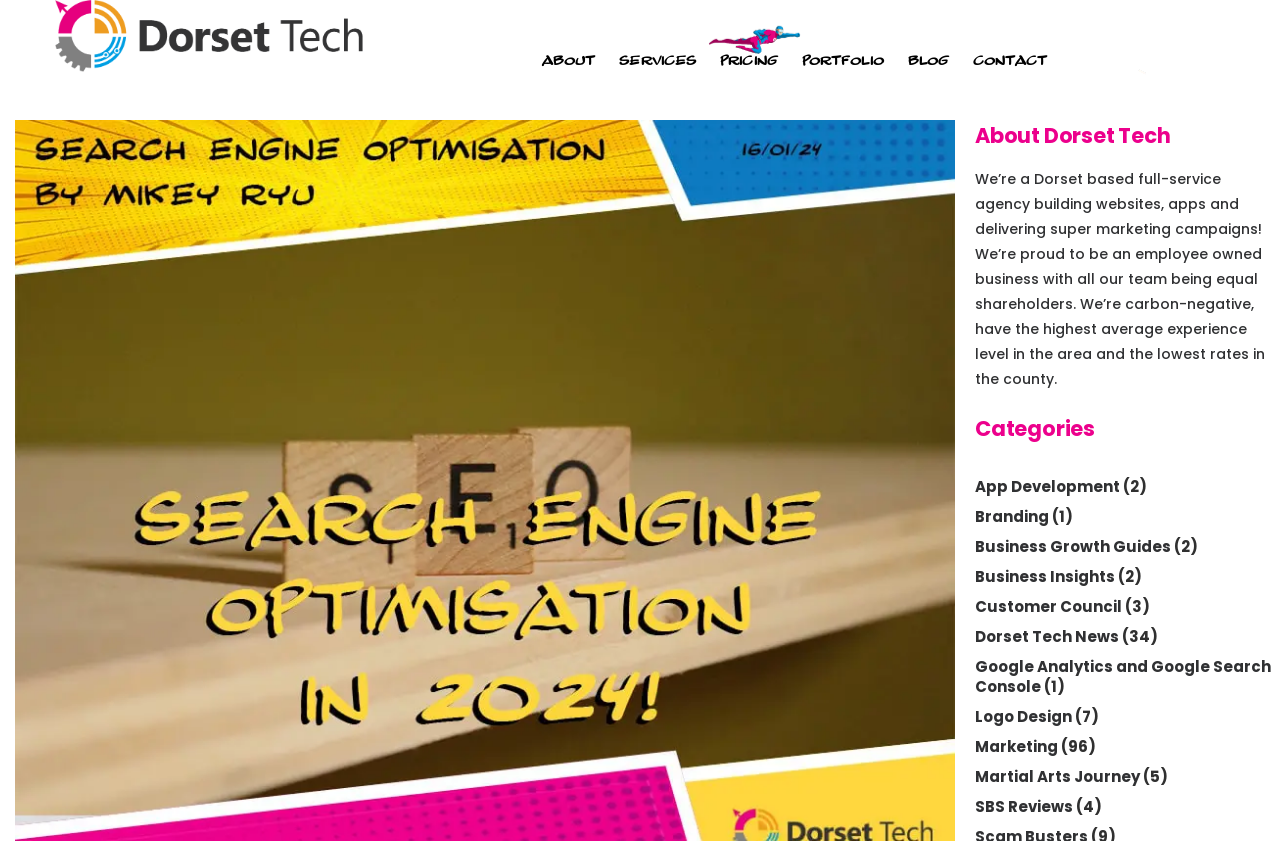Find the bounding box coordinates of the element I should click to carry out the following instruction: "Click on the 'Scandalous Sticks' link".

None